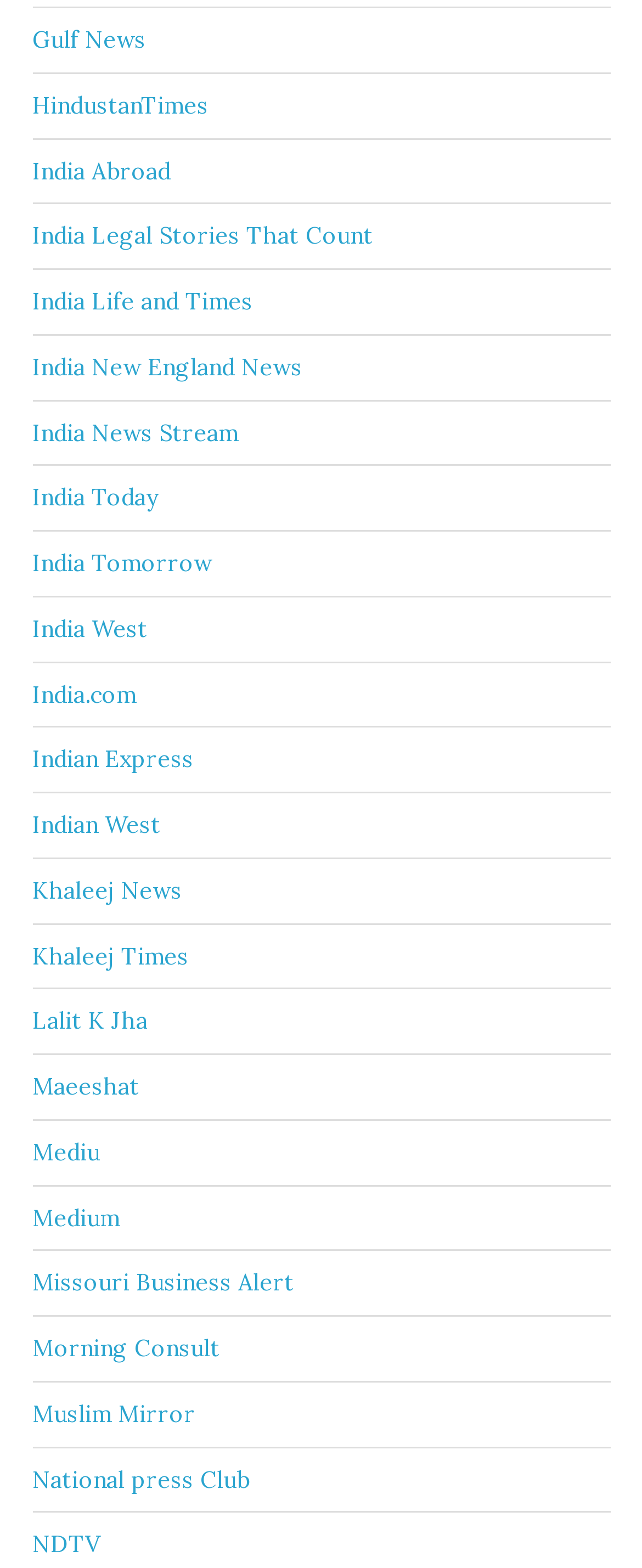Please identify the bounding box coordinates of the element's region that should be clicked to execute the following instruction: "check out NDTV news". The bounding box coordinates must be four float numbers between 0 and 1, i.e., [left, top, right, bottom].

[0.05, 0.976, 0.155, 0.994]